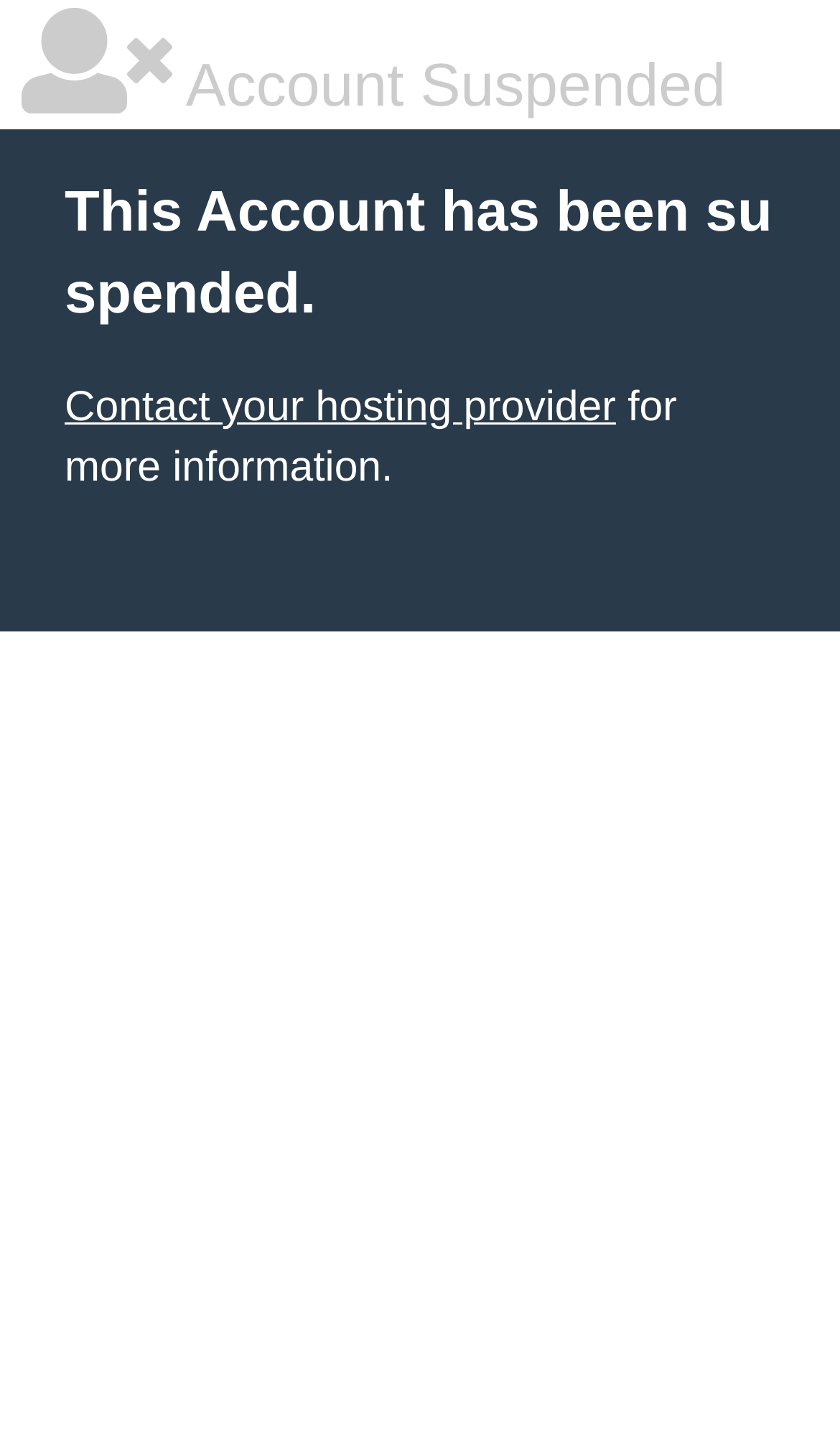Using the webpage screenshot, locate the HTML element that fits the following description and provide its bounding box: "Contact your hosting provider".

[0.077, 0.268, 0.733, 0.301]